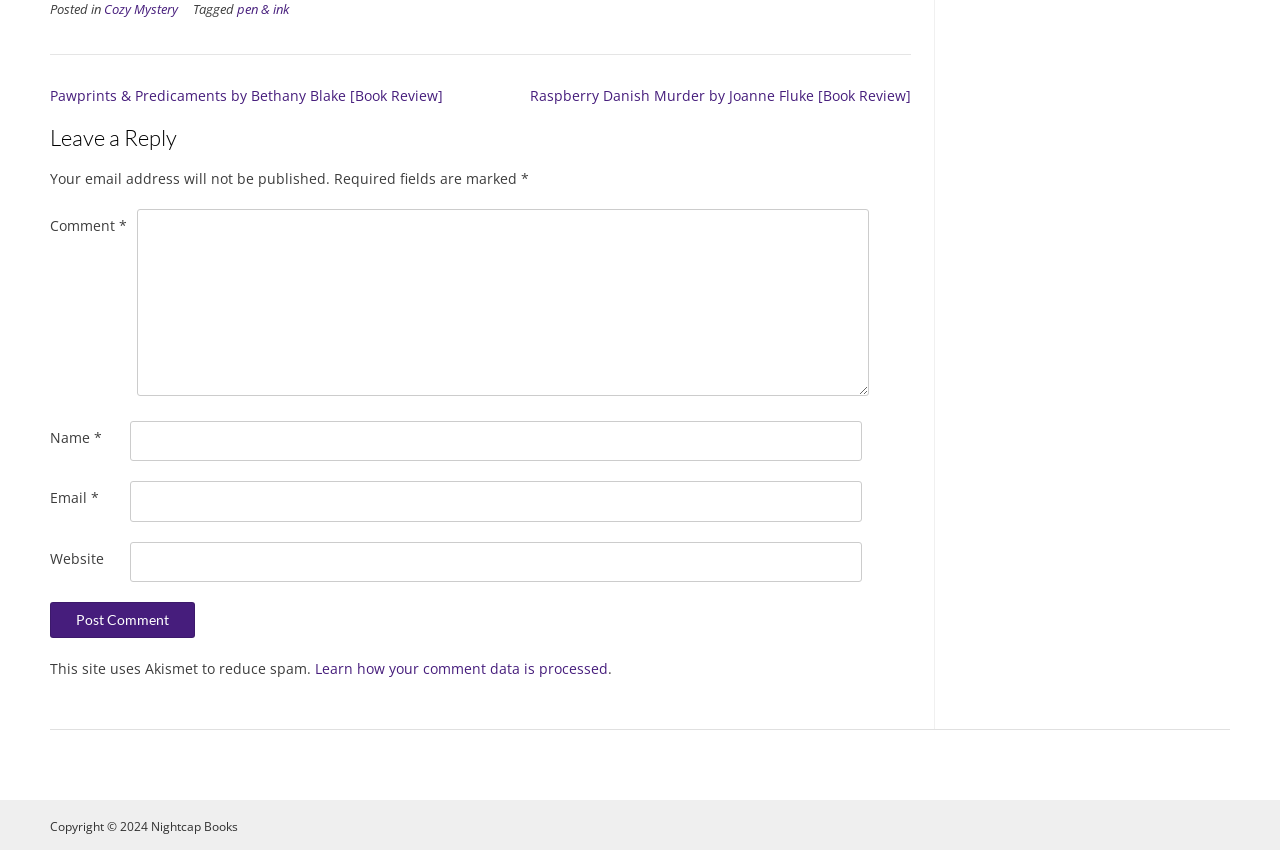What is the purpose of Akismet?
Please give a well-detailed answer to the question.

I found the text 'This site uses Akismet to reduce spam.' in the webpage, which suggests that Akismet is used to reduce spam comments or messages.